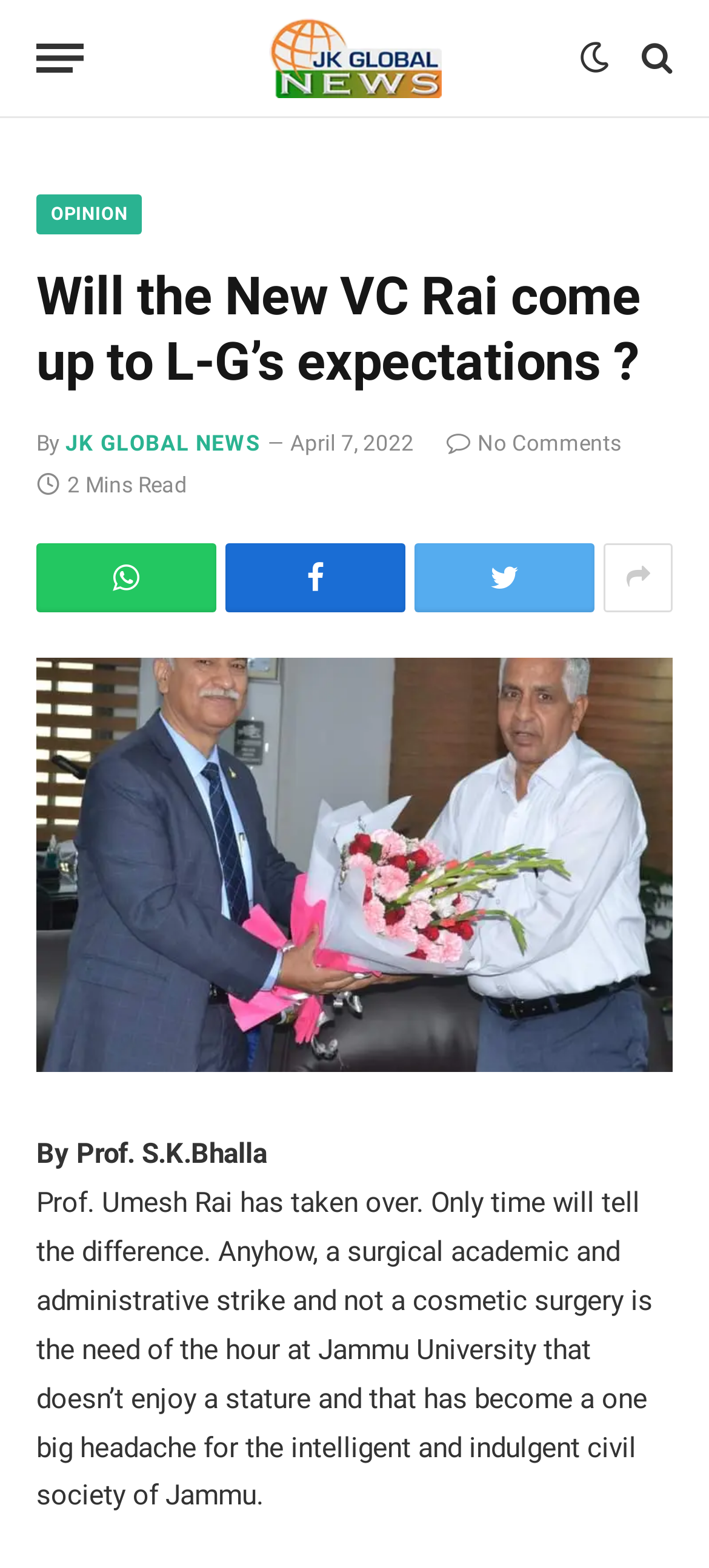Return the bounding box coordinates of the UI element that corresponds to this description: "JK Global News". The coordinates must be given as four float numbers in the range of 0 and 1, [left, top, right, bottom].

[0.092, 0.275, 0.366, 0.291]